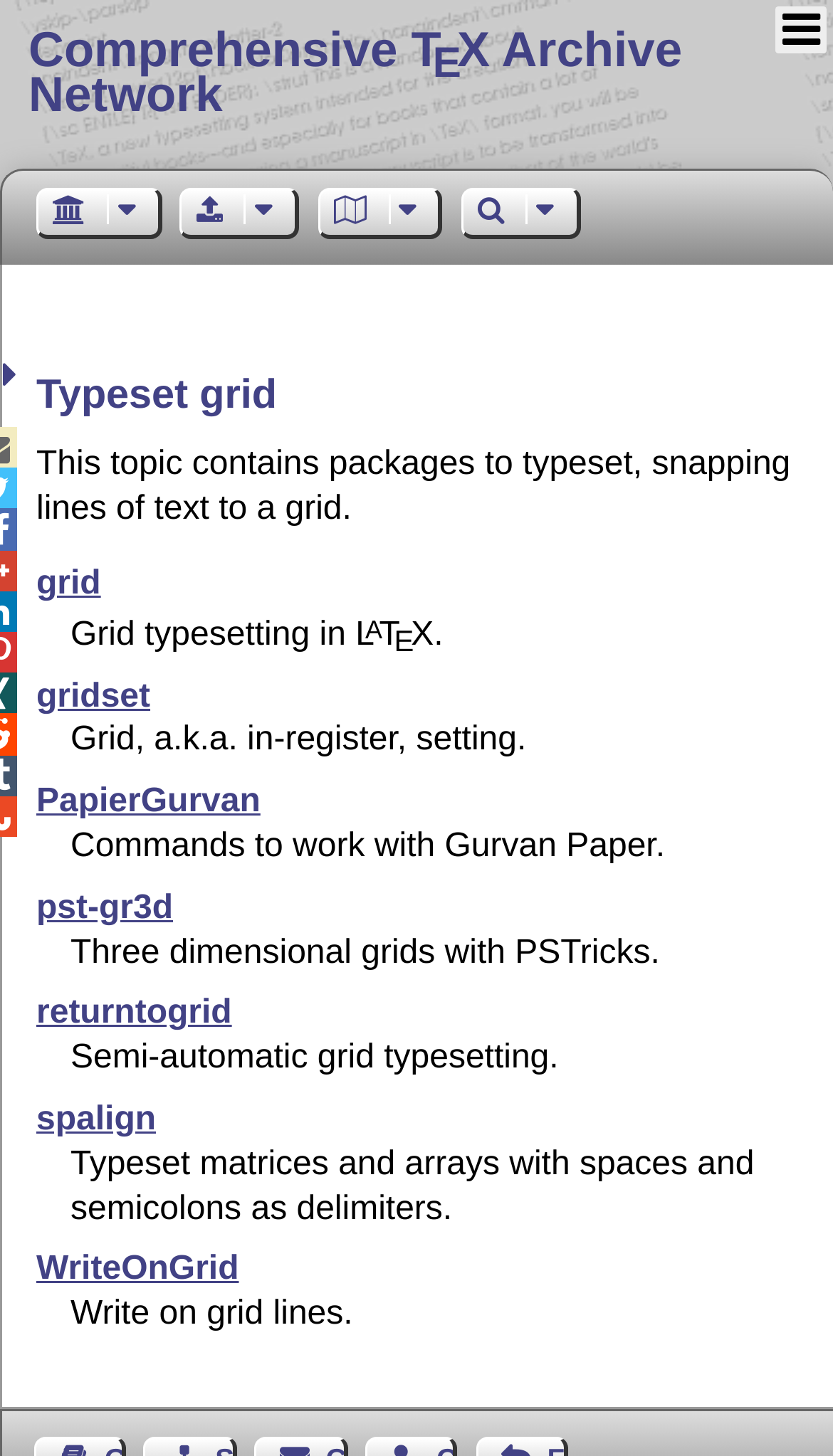Please give a one-word or short phrase response to the following question: 
What is the function of the 'WriteOnGrid' package?

Write on grid lines